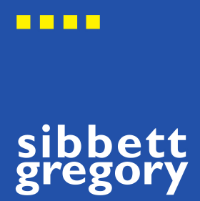Examine the screenshot and answer the question in as much detail as possible: What is the color of the text 'sibbett gregory'?

The text 'sibbett gregory' is displayed in bold, white lowercase letters, providing a clear and prominent visual representation of the firm's name.